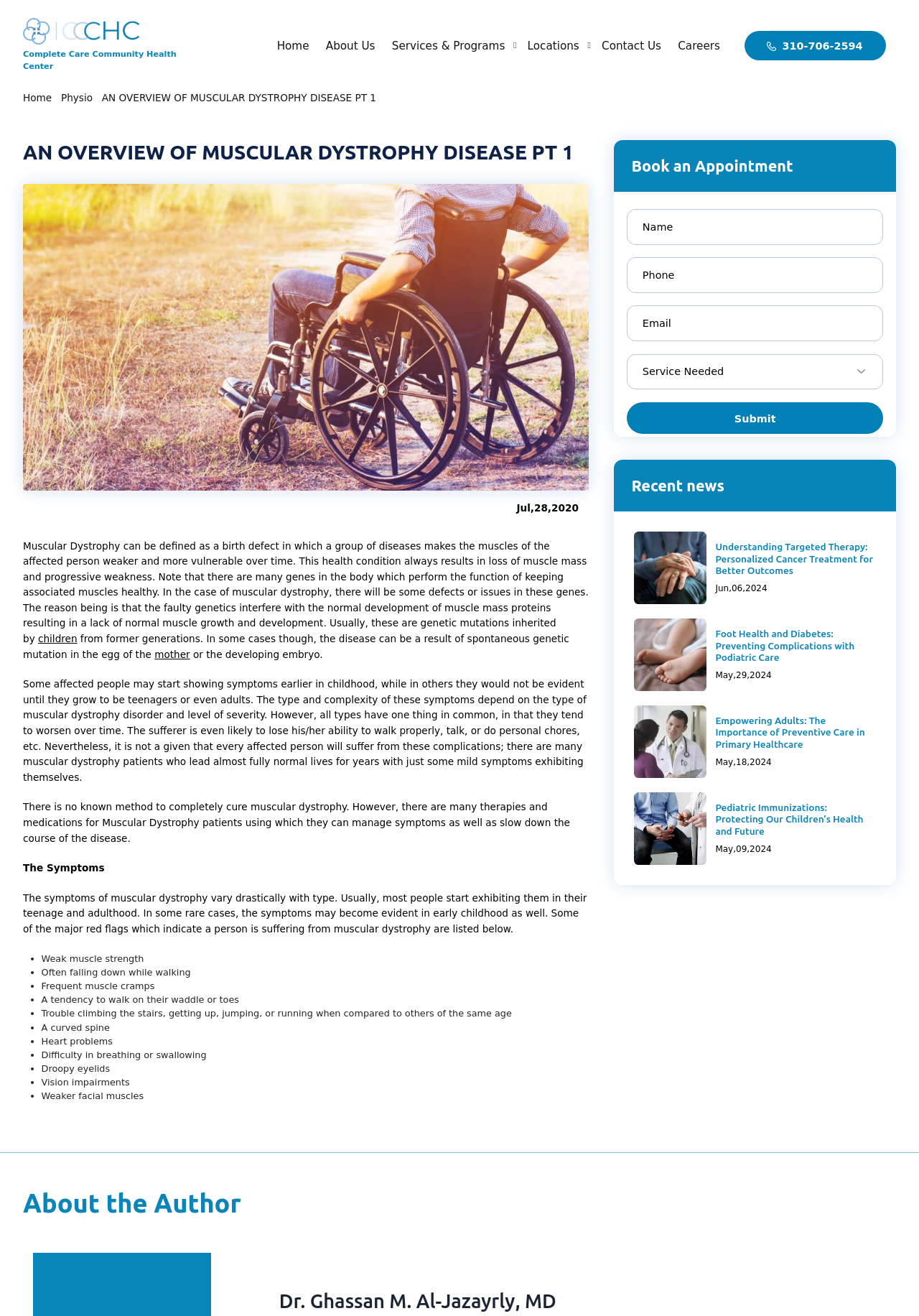What is the symptom mentioned in the third bullet point?
Please provide a comprehensive answer based on the contents of the image.

The third bullet point in the list of symptoms mentions 'Frequent muscle cramps' as one of the signs of Muscular Dystrophy.